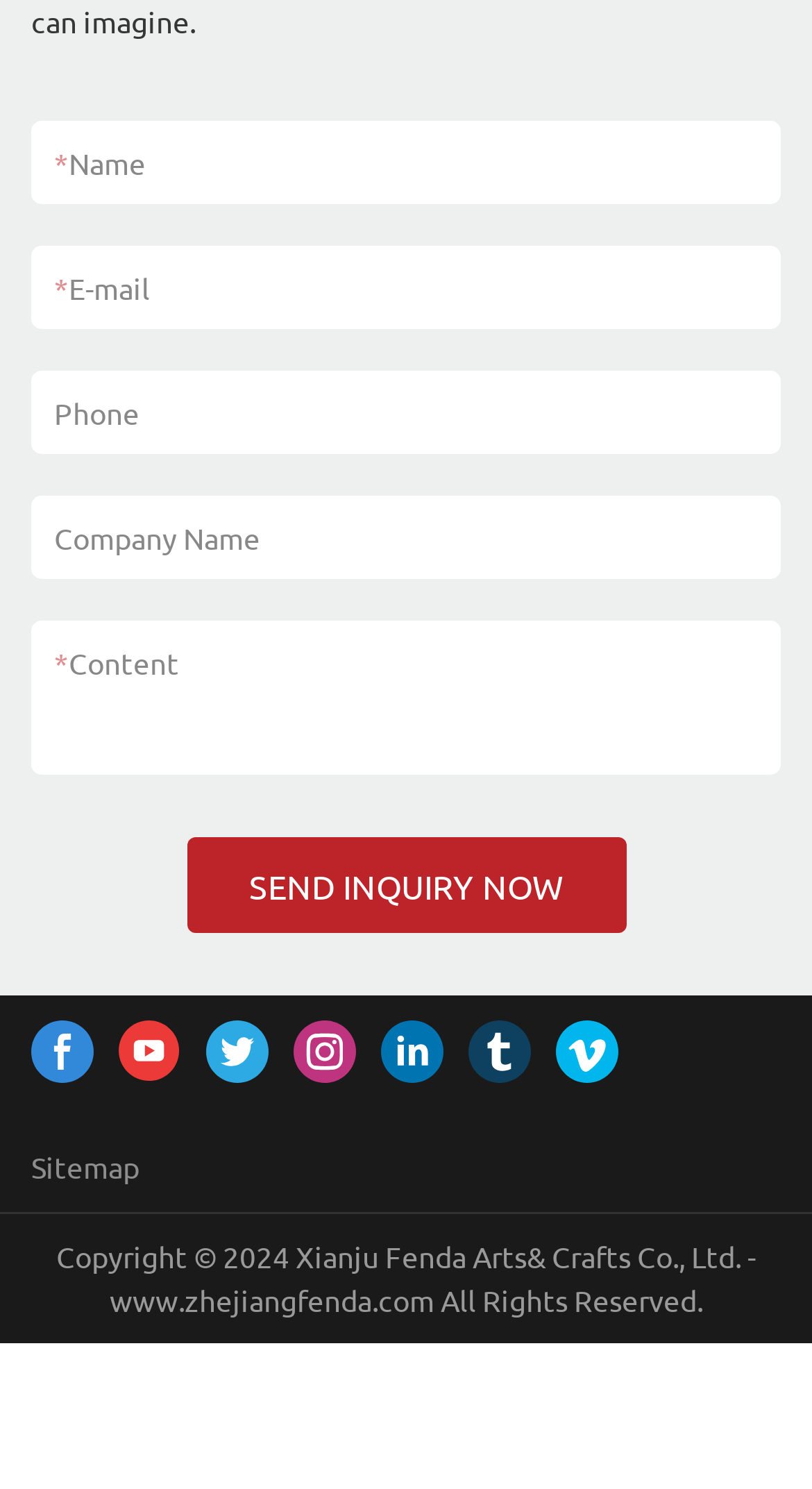What is the text on the send button?
Observe the image and answer the question with a one-word or short phrase response.

SEND INQUIRY NOW